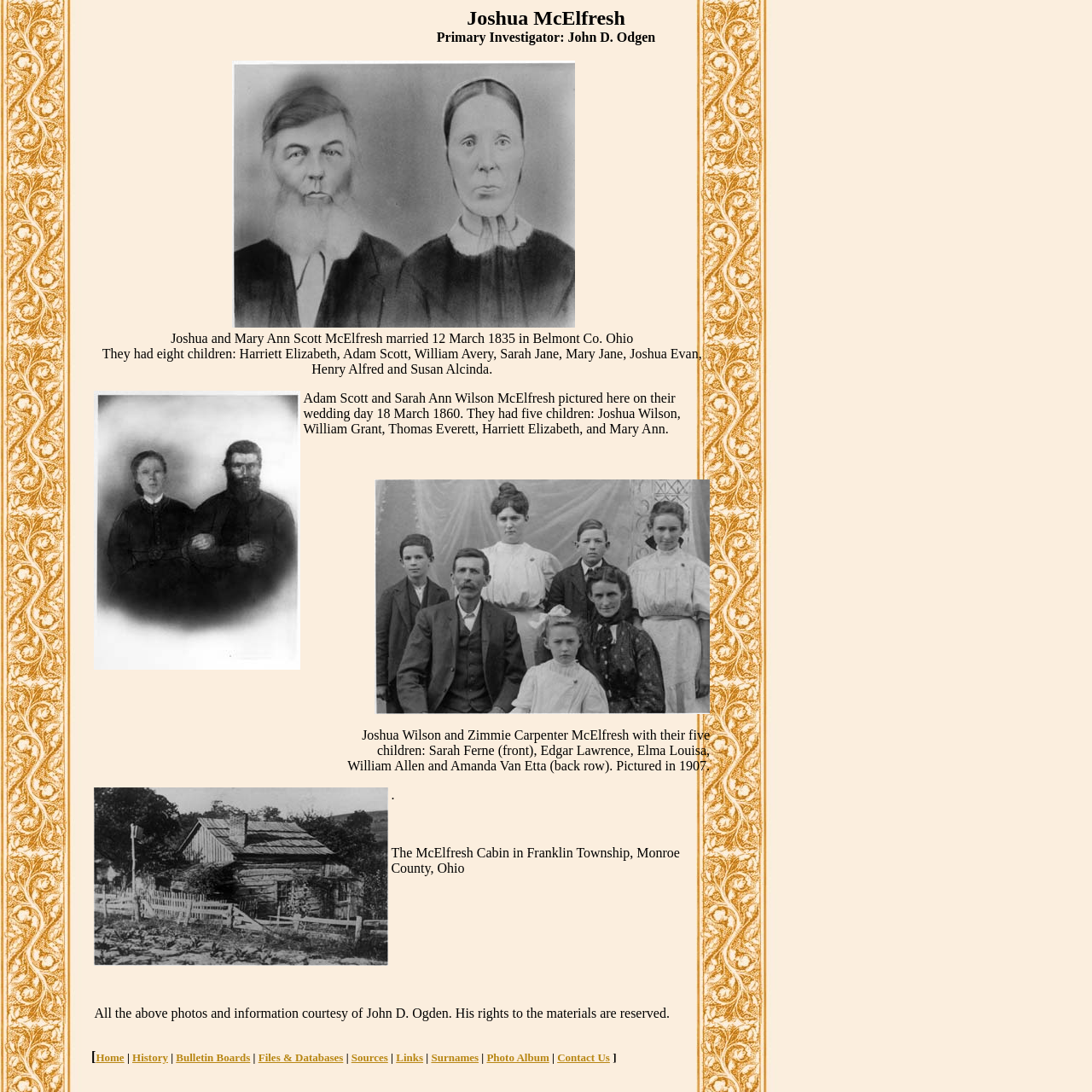Please find the bounding box coordinates of the element that needs to be clicked to perform the following instruction: "View the 'Photo Album'". The bounding box coordinates should be four float numbers between 0 and 1, represented as [left, top, right, bottom].

[0.446, 0.962, 0.503, 0.974]